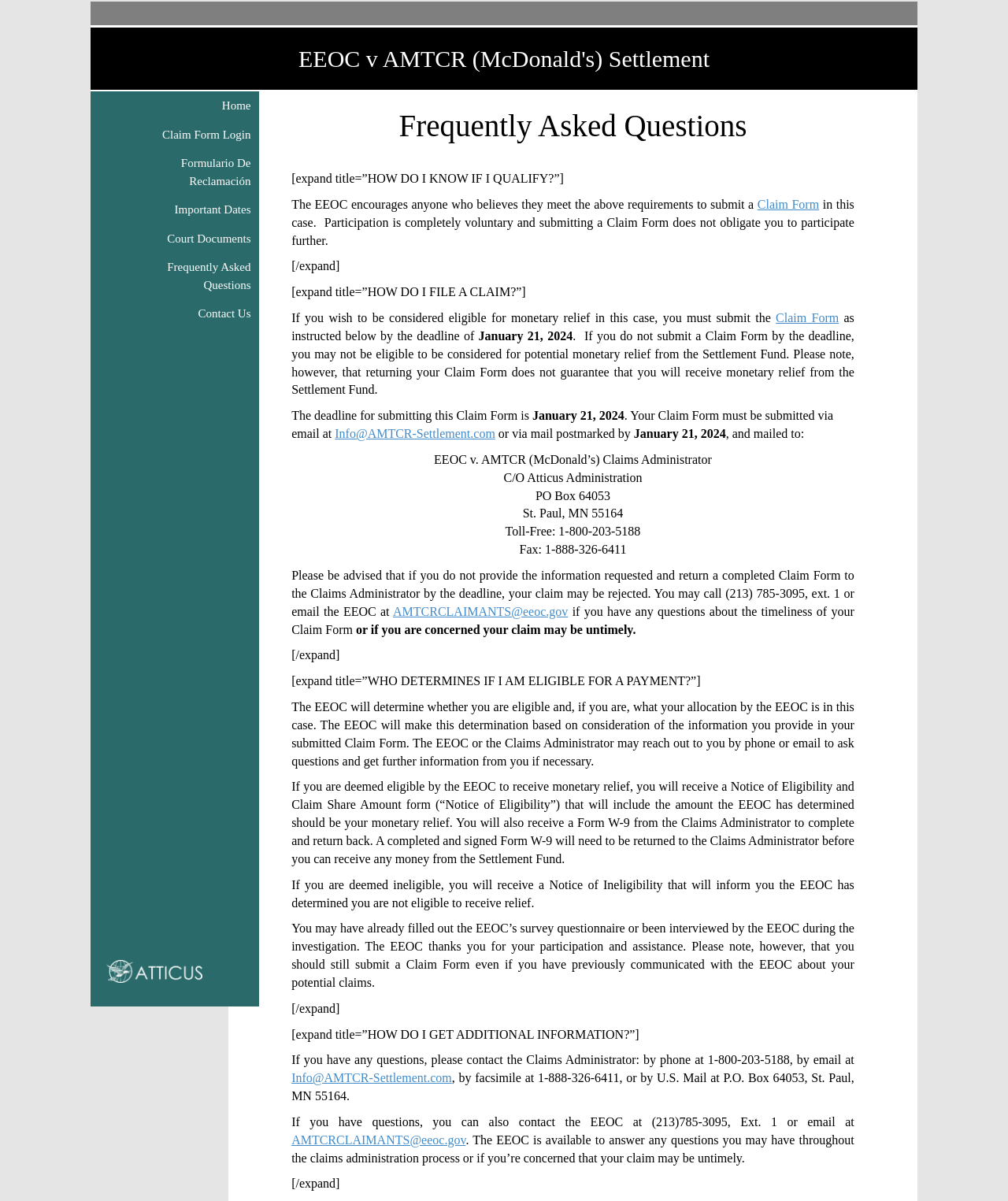Locate the bounding box of the UI element with the following description: "EEOC v AMTCR (McDonald's)".

[0.106, 0.825, 0.2, 0.848]